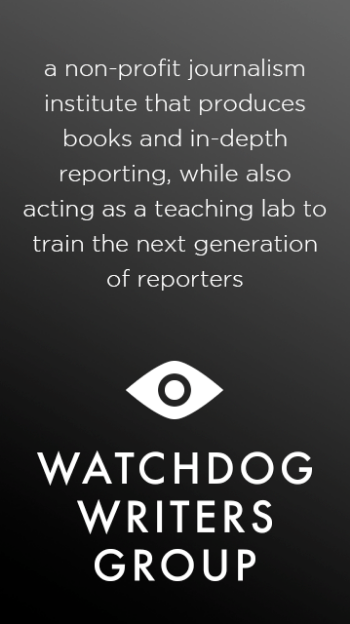Explain the image in detail, mentioning the main subjects and background elements.

The image features the logo and mission statement of the "Watchdog Writers Group," a non-profit journalism institute dedicated to producing books and in-depth reporting. The design presents a clean, modern aesthetic with a dark background that emphasizes the white text and the logo. The logo consists of a stylized eye icon, symbolizing vigilance and oversight, which aligns with the institute's purpose of fostering investigative journalism. The caption highlights the organization's role in training the next generation of reporters, reflecting its commitment to education and mentorship in the field of journalism. This initiative aims to empower individuals to engage in thorough reporting practices, ensuring a new wave of skilled journalists ready to tackle complex issues in society.